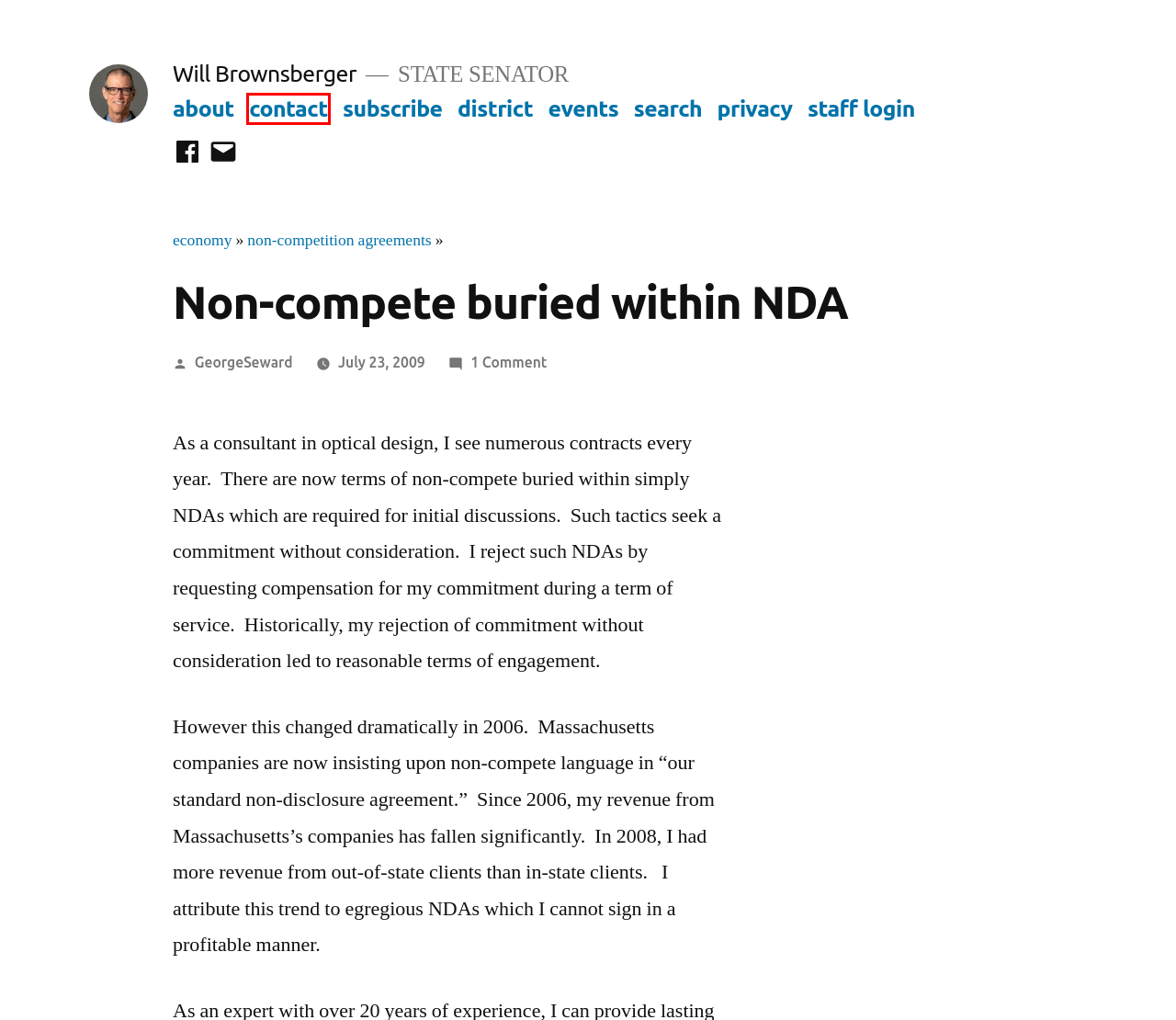Look at the screenshot of a webpage that includes a red bounding box around a UI element. Select the most appropriate webpage description that matches the page seen after clicking the highlighted element. Here are the candidates:
A. GeorgeSeward – Will Brownsberger
B. About Will Brownsberger – Will Brownsberger
C. Contact – Will Brownsberger
D. Economy – Will Brownsberger
E. About this site – Will Brownsberger
F. Suffolk and Middlesex District – Will Brownsberger
G. Subscribe – Will Brownsberger
H. Will Brownsberger – STATE SENATOR

C